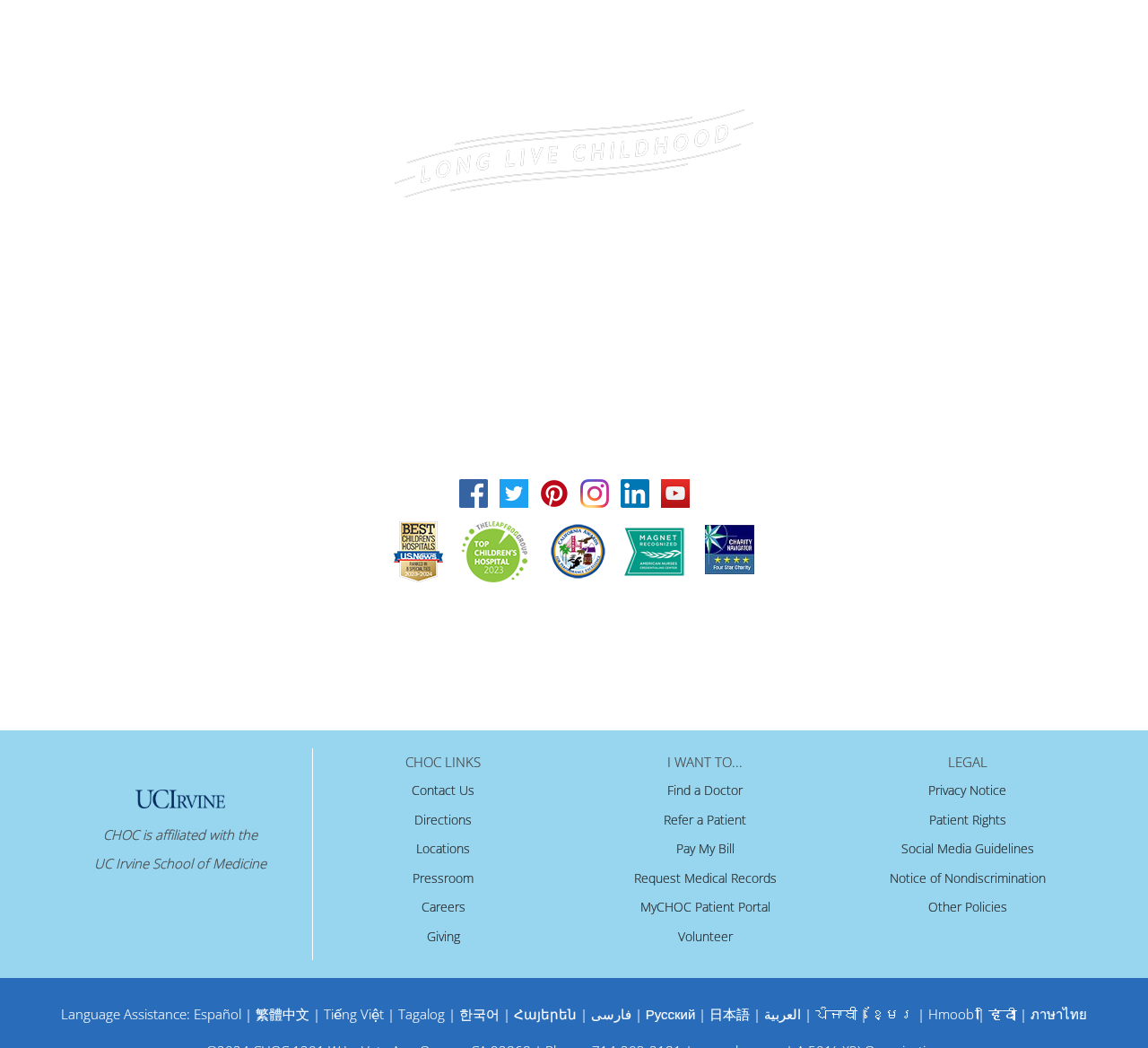Find the bounding box coordinates of the UI element according to this description: "Tagalog".

[0.347, 0.959, 0.387, 0.976]